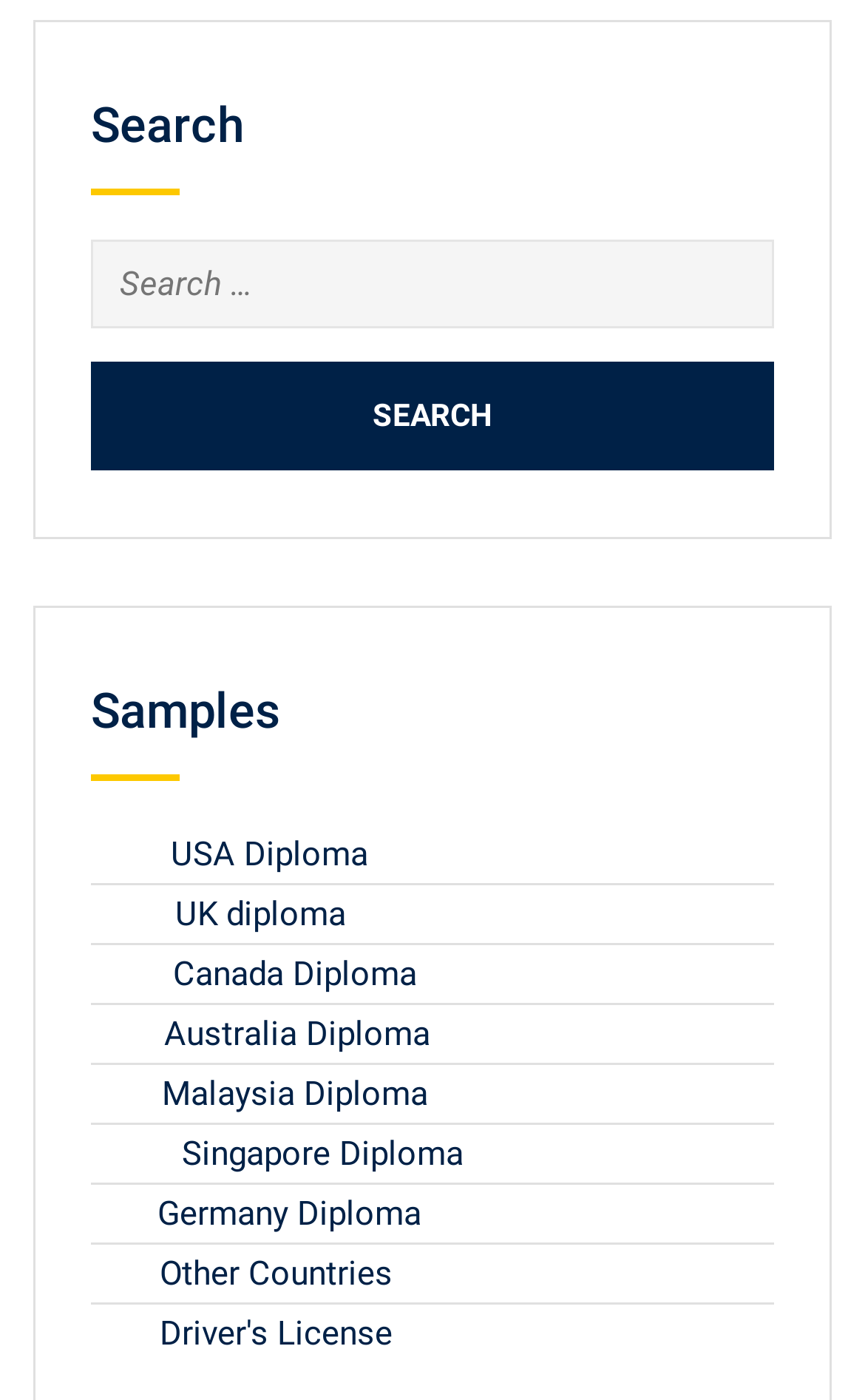What is the purpose of the search box?
Please provide a single word or phrase in response based on the screenshot.

Search for diplomas